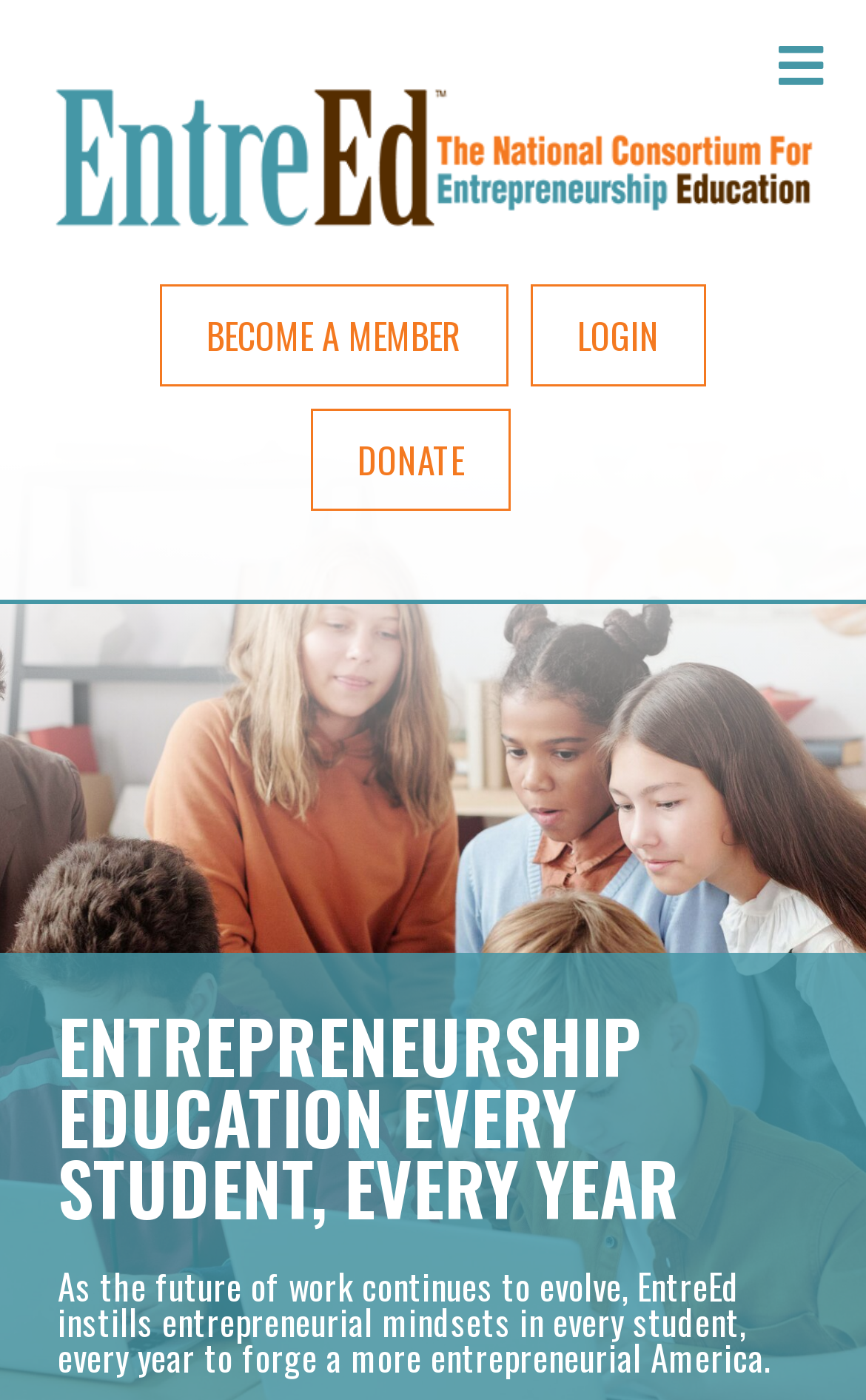Using a single word or phrase, answer the following question: 
Is there an image on the webpage?

Yes